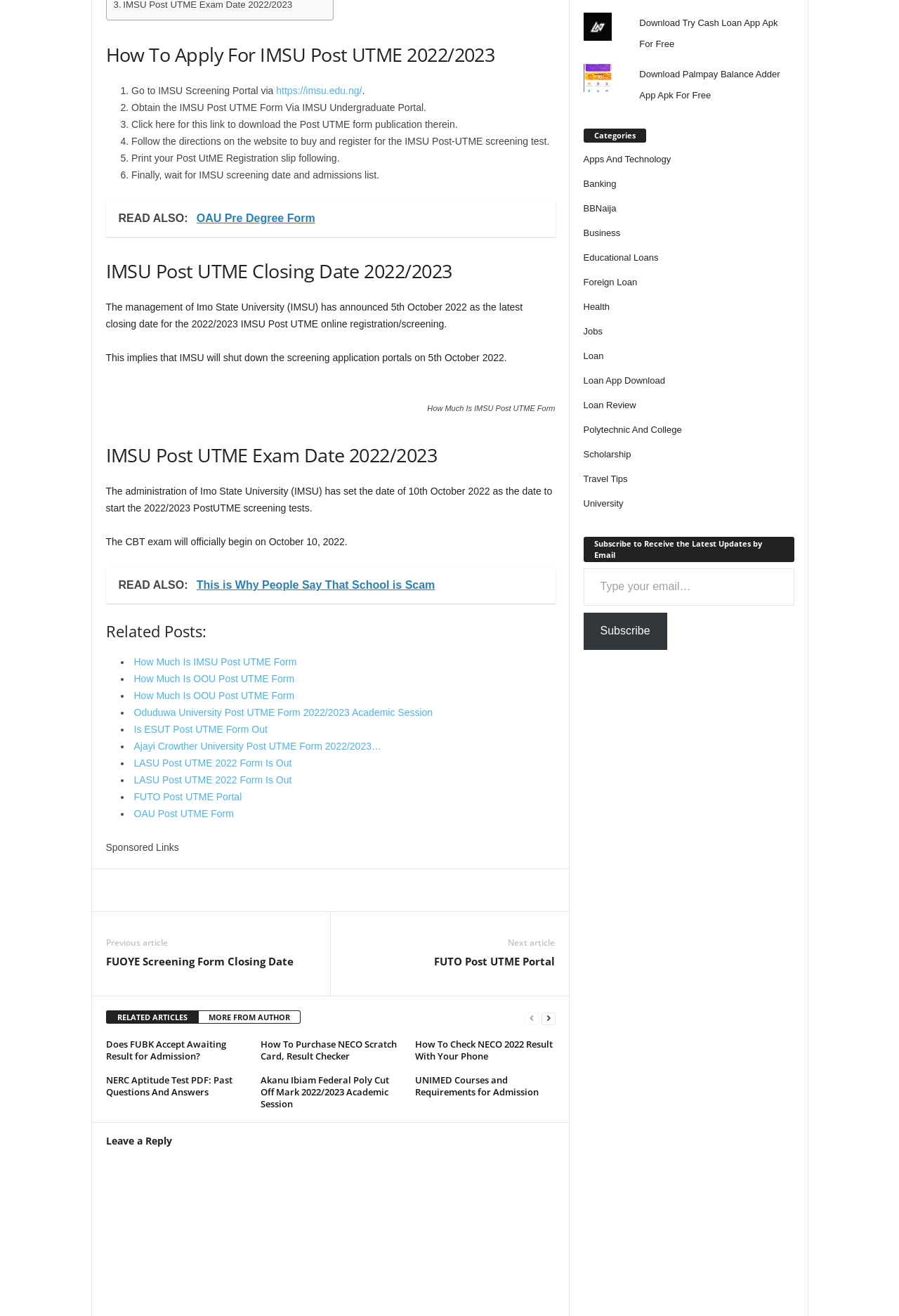Given the description of the UI element: "MORE FROM AUTHOR", predict the bounding box coordinates in the form of [left, top, right, bottom], with each value being a float between 0 and 1.

[0.221, 0.768, 0.334, 0.778]